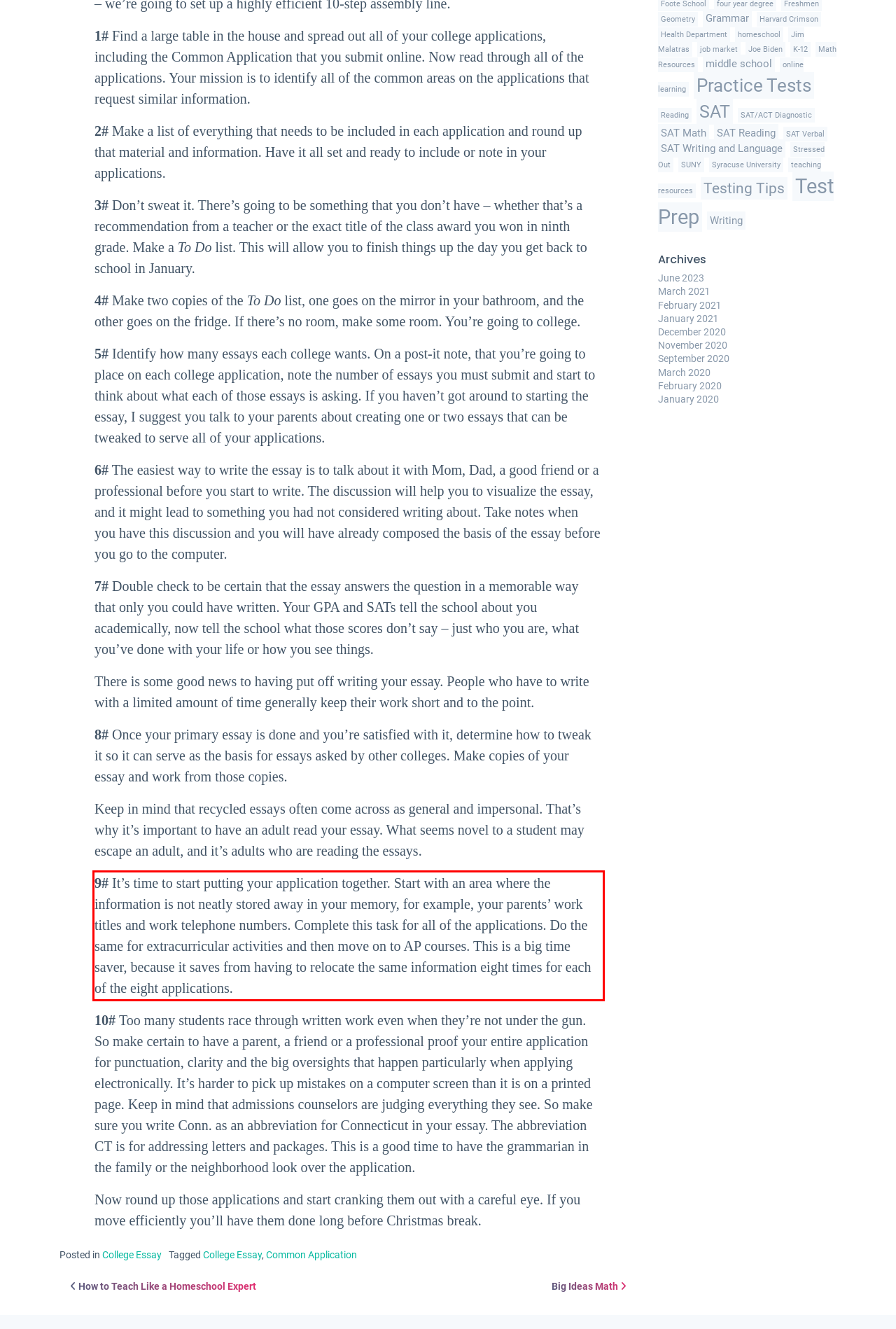Please extract the text content within the red bounding box on the webpage screenshot using OCR.

9# It’s time to start putting your application together. Start with an area where the information is not neatly stored away in your memory, for example, your parents’ work titles and work telephone numbers. Complete this task for all of the applications. Do the same for extracurricular activities and then move on to AP courses. This is a big time saver, because it saves from having to relocate the same information eight times for each of the eight applications.